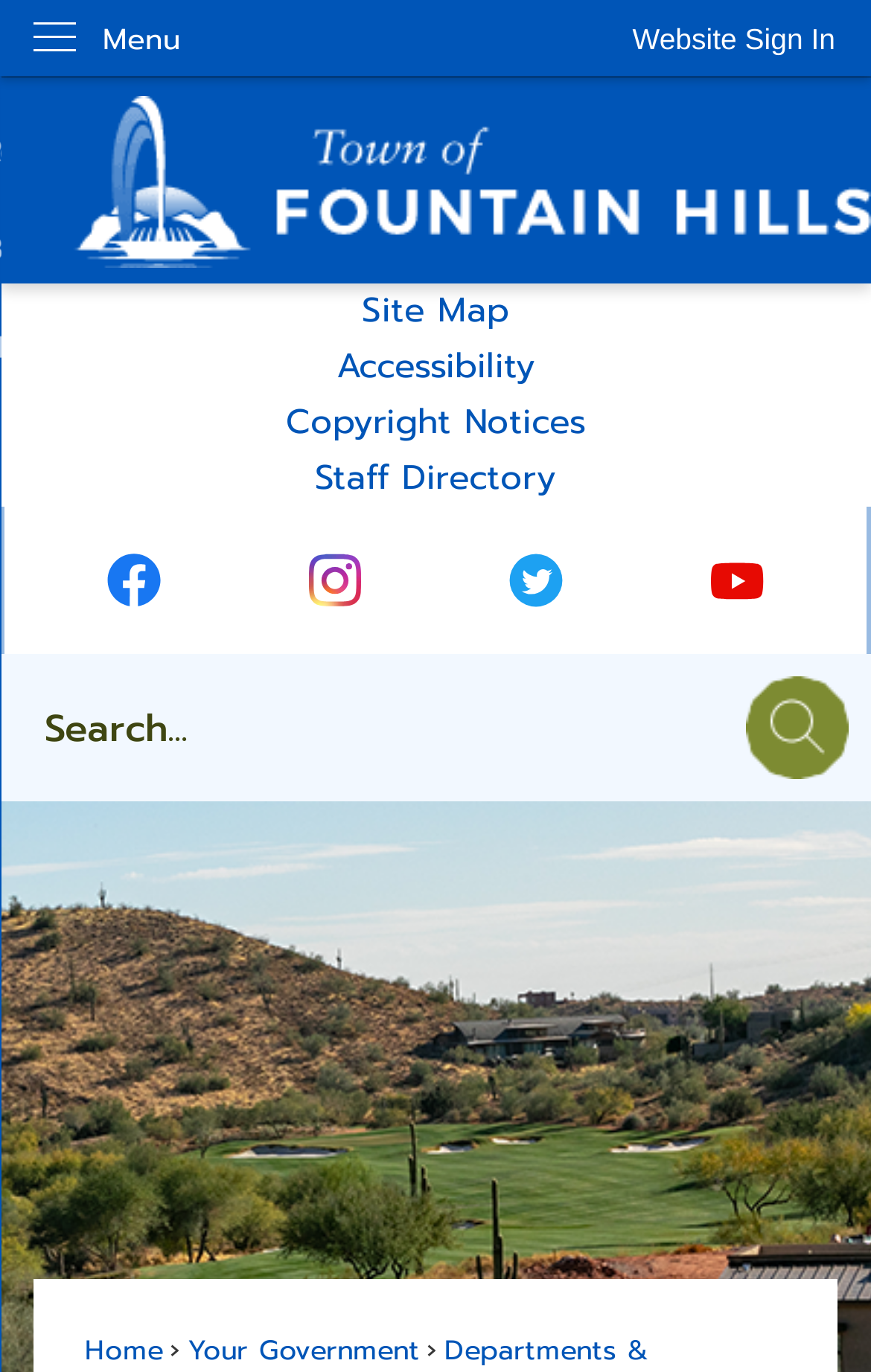Answer the following inquiry with a single word or phrase:
What is the name of the city on this website?

Fountain Hills